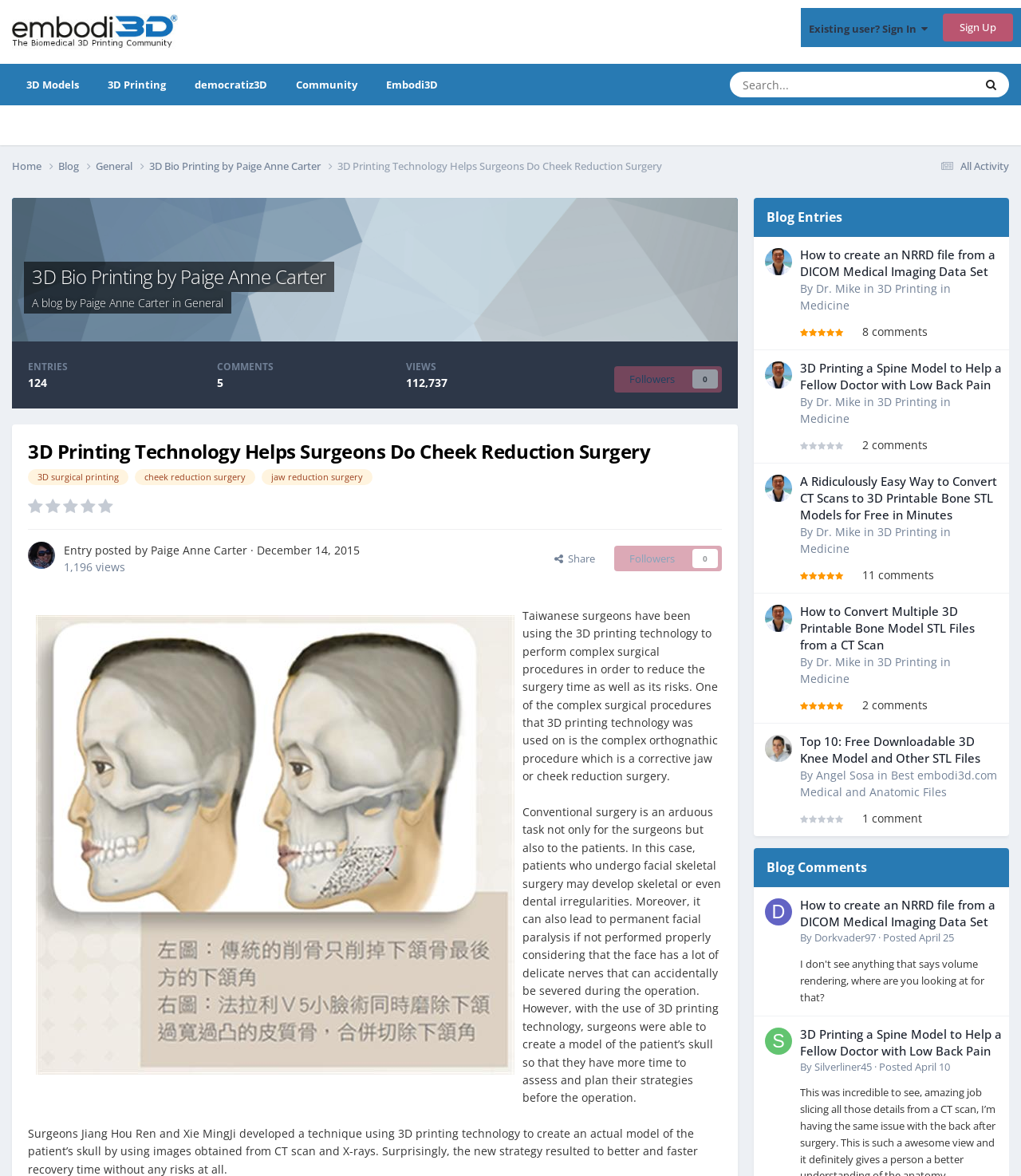Please find the top heading of the webpage and generate its text.

3D Bio Printing by Paige Anne Carter